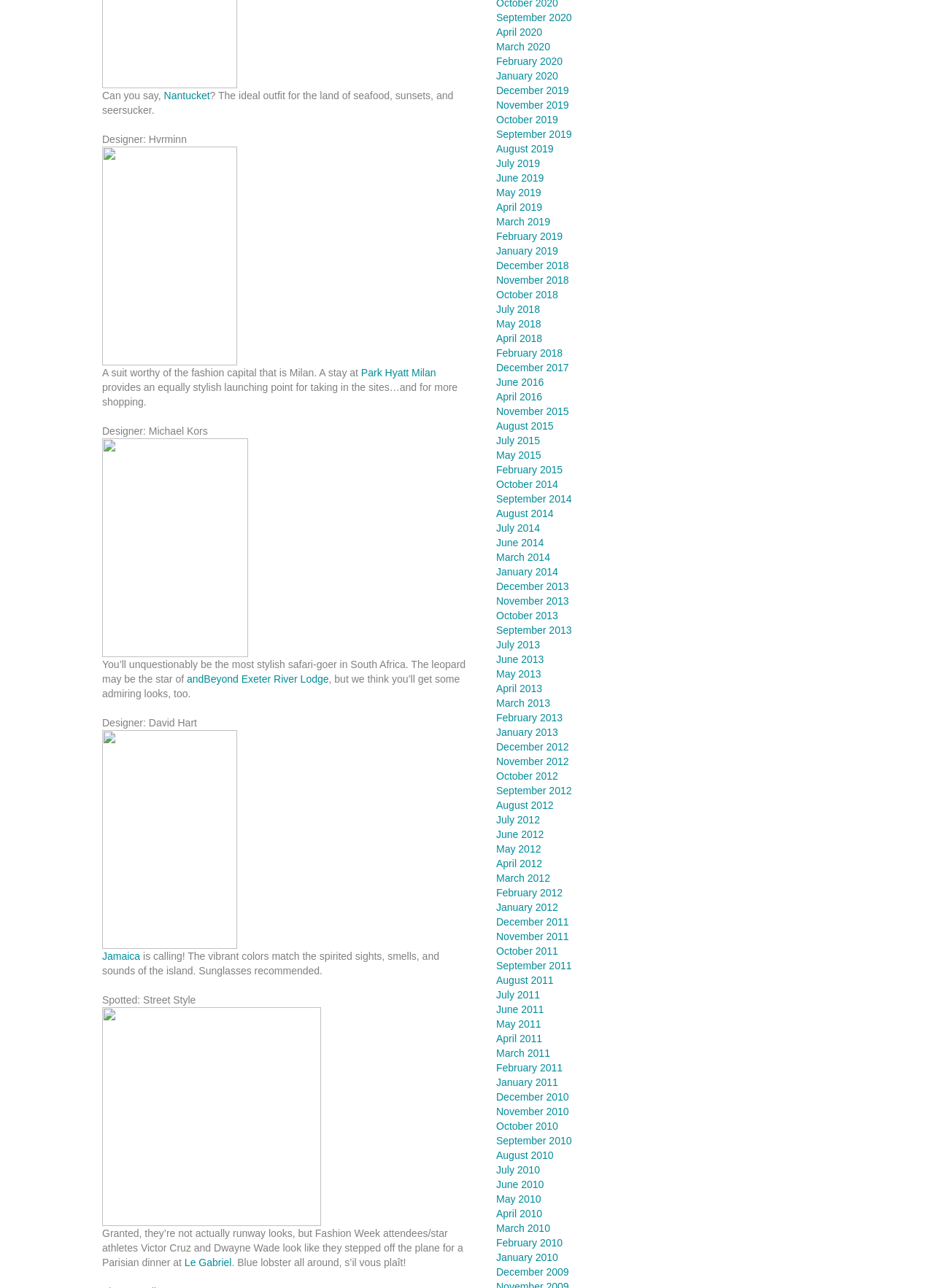Using details from the image, please answer the following question comprehensively:
What is the name of the restaurant mentioned in the text?

The text mentions 'Fashion Week attendees/star athletes Victor Cruz and Dwayne Wade look like they stepped off the plane for a Parisian dinner at Le Gabriel.' which indicates that Le Gabriel is a restaurant mentioned in the text.